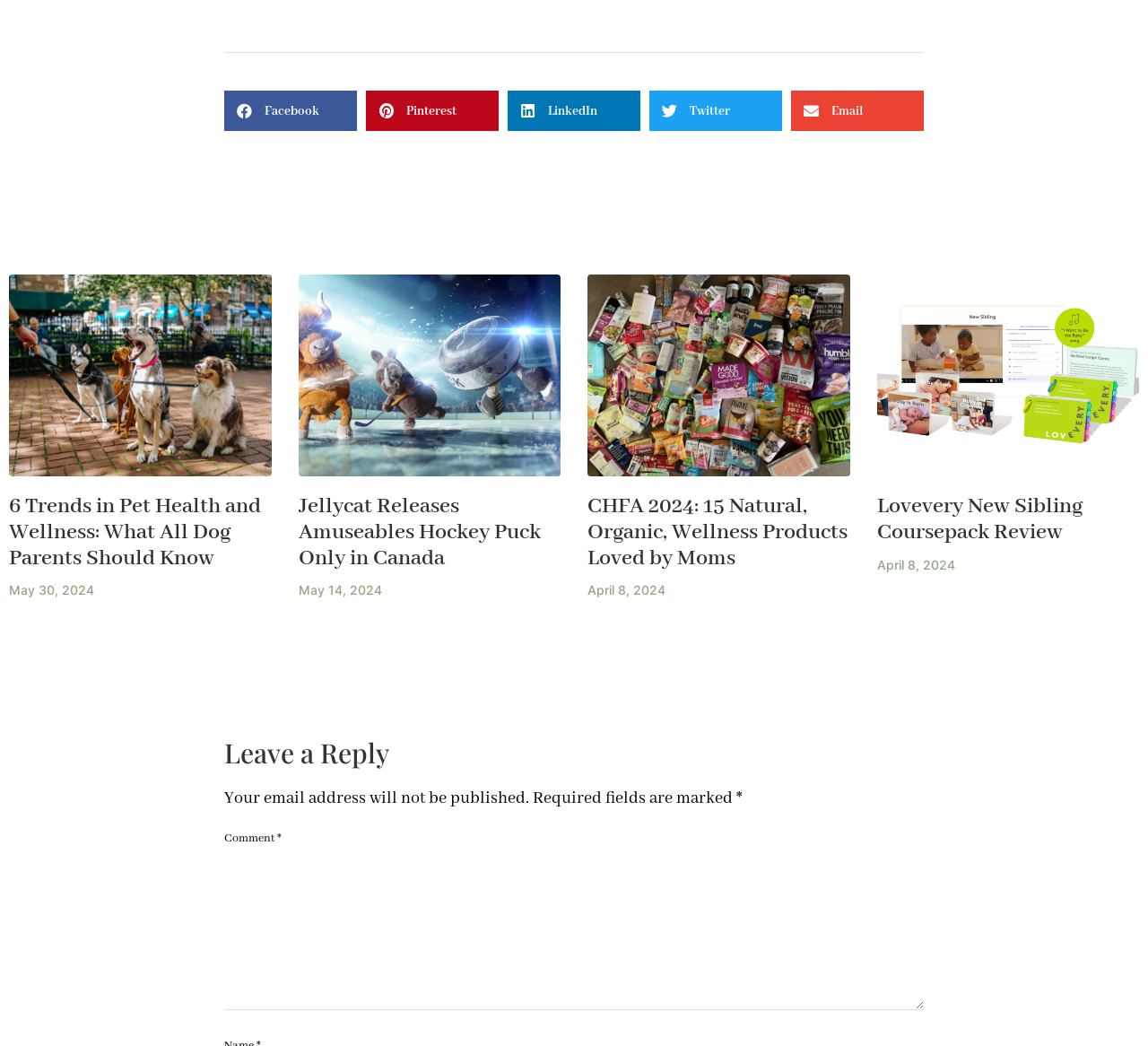Determine the bounding box coordinates of the clickable element to achieve the following action: 'Read the article 'CHFA 2024: 15 Natural, Organic, Wellness Products Loved by Moms''. Provide the coordinates as four float values between 0 and 1, formatted as [left, top, right, bottom].

[0.512, 0.471, 0.738, 0.547]